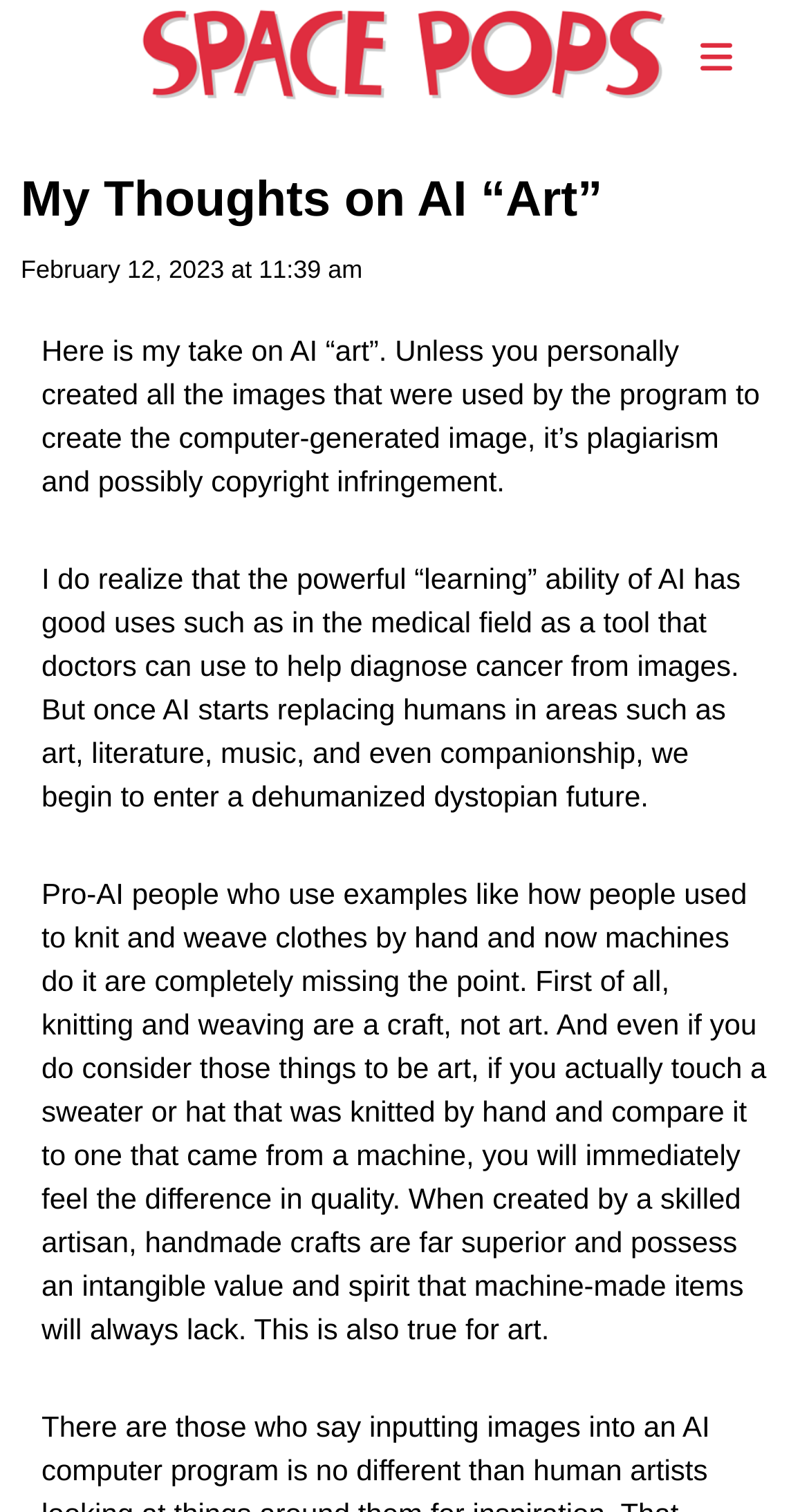What is the author's view on handmade crafts?
Could you answer the question in a detailed manner, providing as much information as possible?

The author believes that handmade crafts, such as knitting and weaving, possess an intangible value and spirit that machine-made items will always lack, making them far superior in quality.